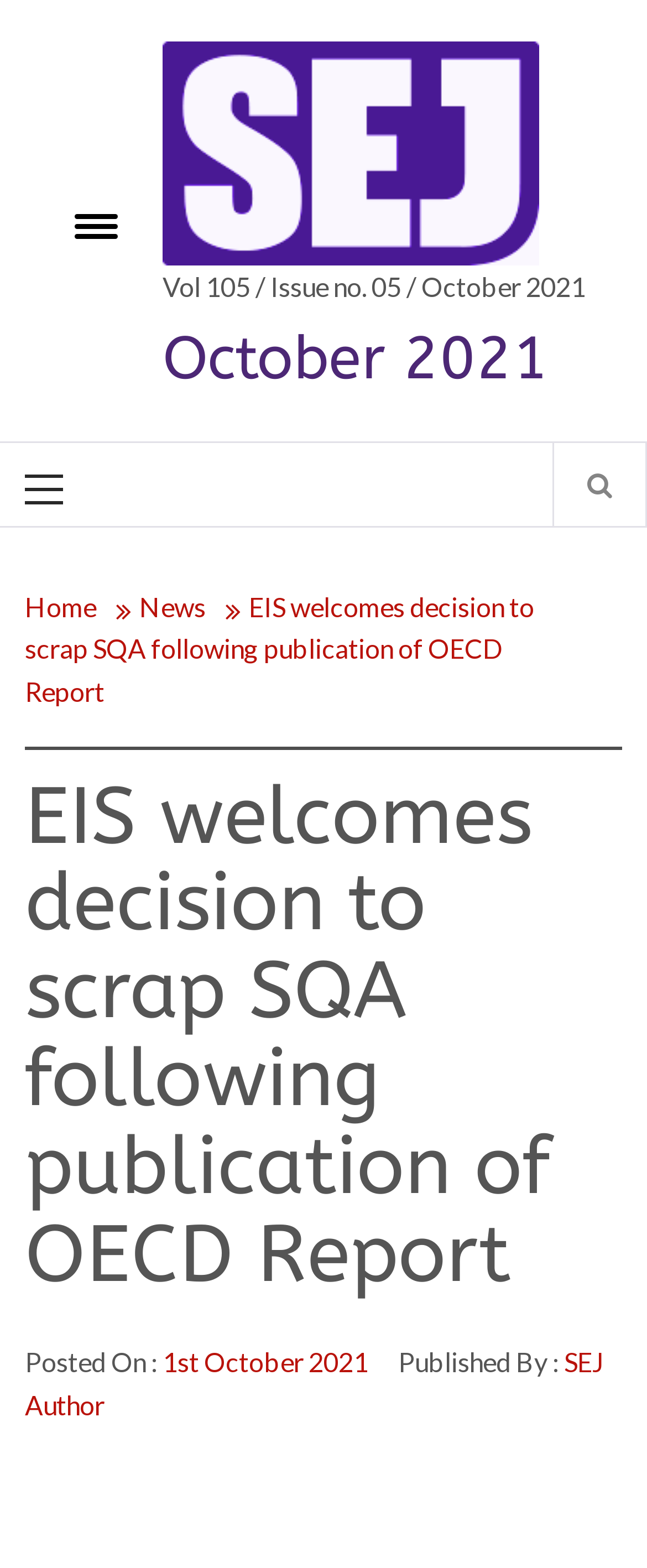Identify and provide the bounding box for the element described by: "1st October 2021".

[0.251, 0.859, 0.569, 0.879]